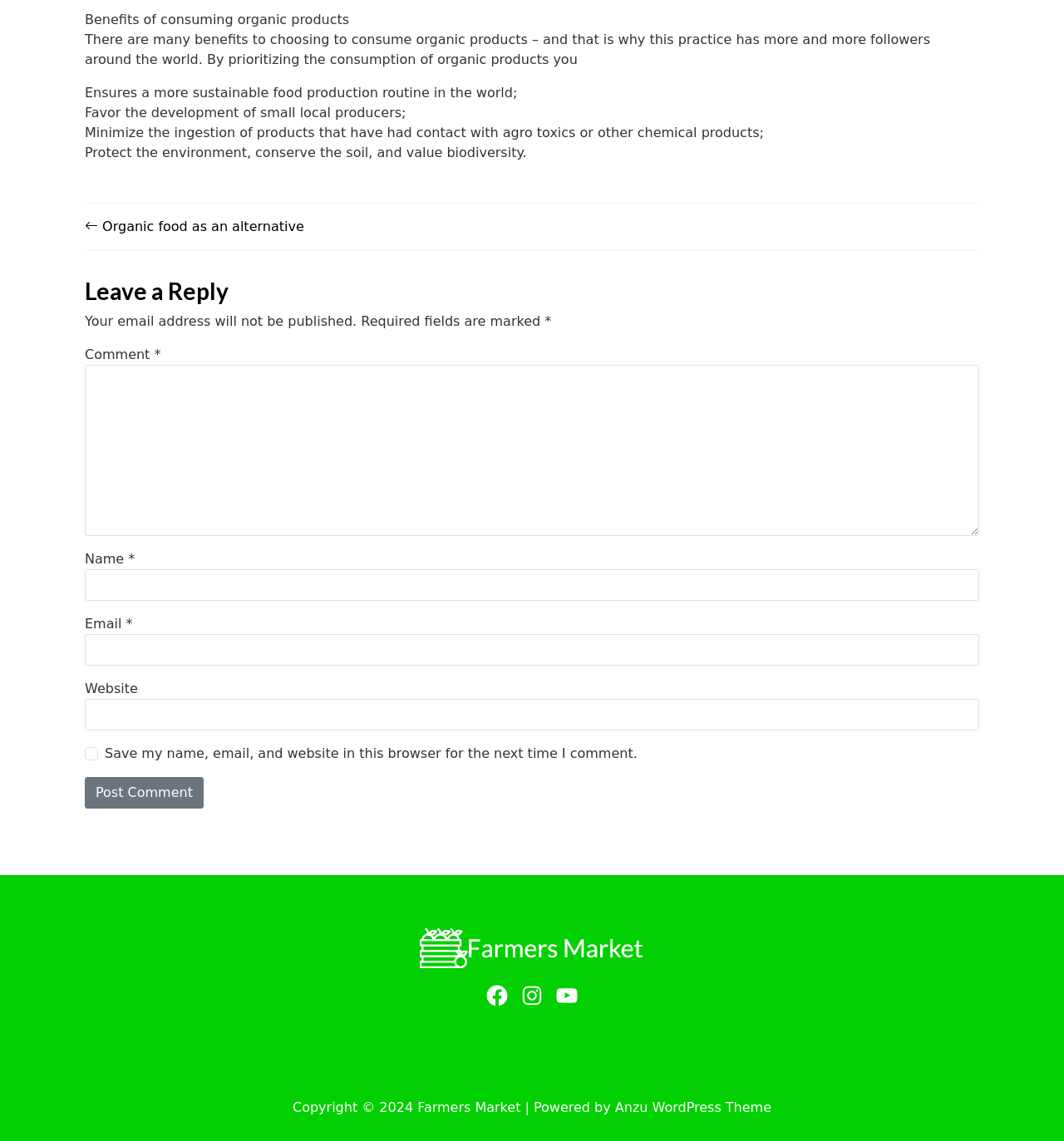Given the description "Organic food as an alternative", provide the bounding box coordinates of the corresponding UI element.

[0.08, 0.191, 0.286, 0.205]